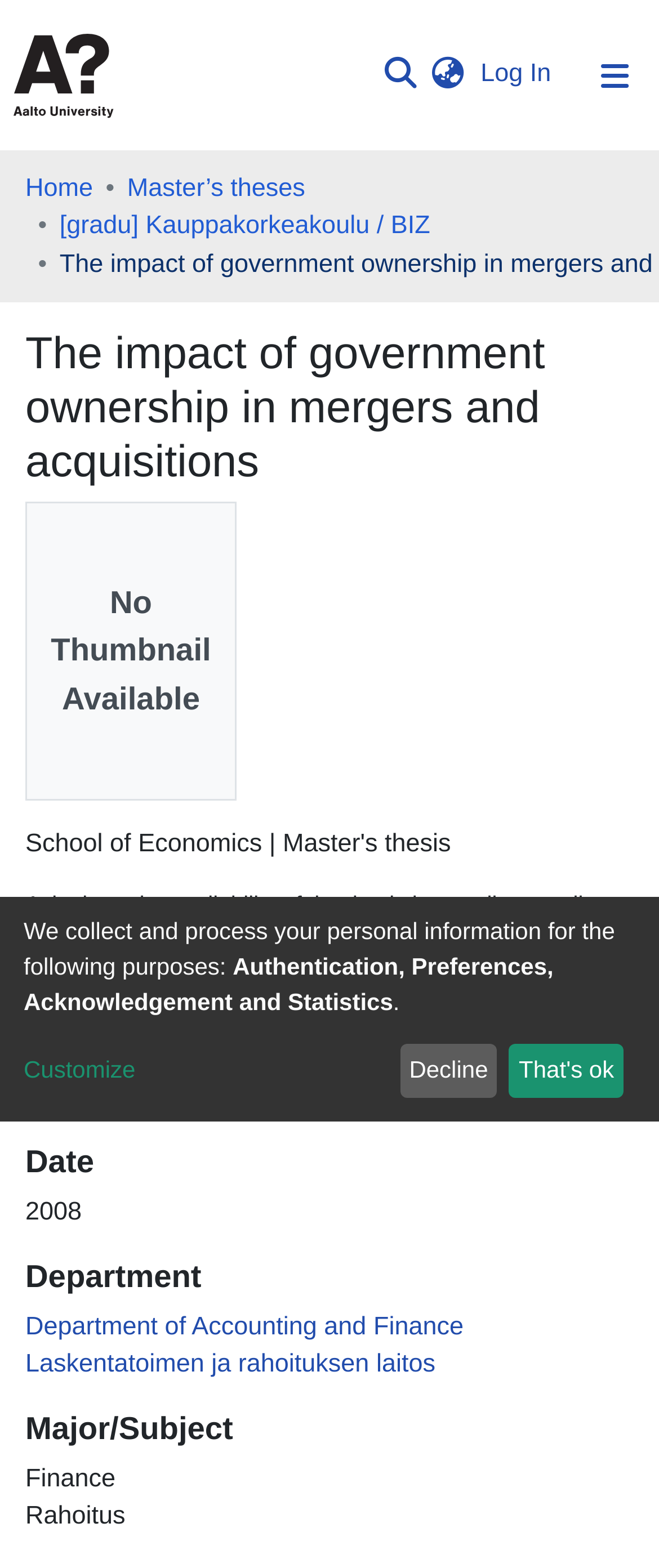Please find the bounding box for the UI component described as follows: "Department of Accounting and Finance".

[0.038, 0.837, 0.703, 0.855]